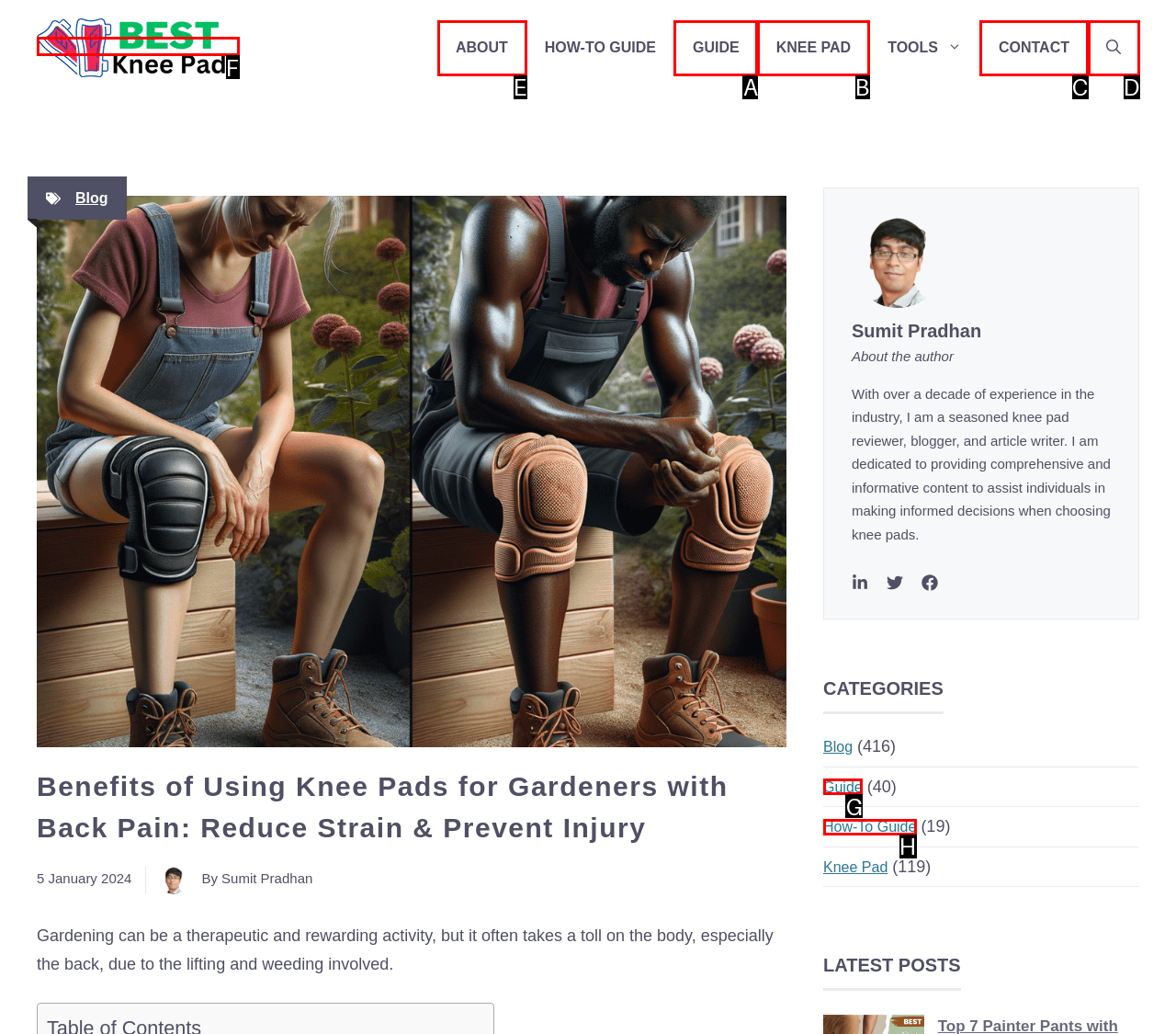Point out the HTML element I should click to achieve the following task: Click on the 'ABOUT' link Provide the letter of the selected option from the choices.

E